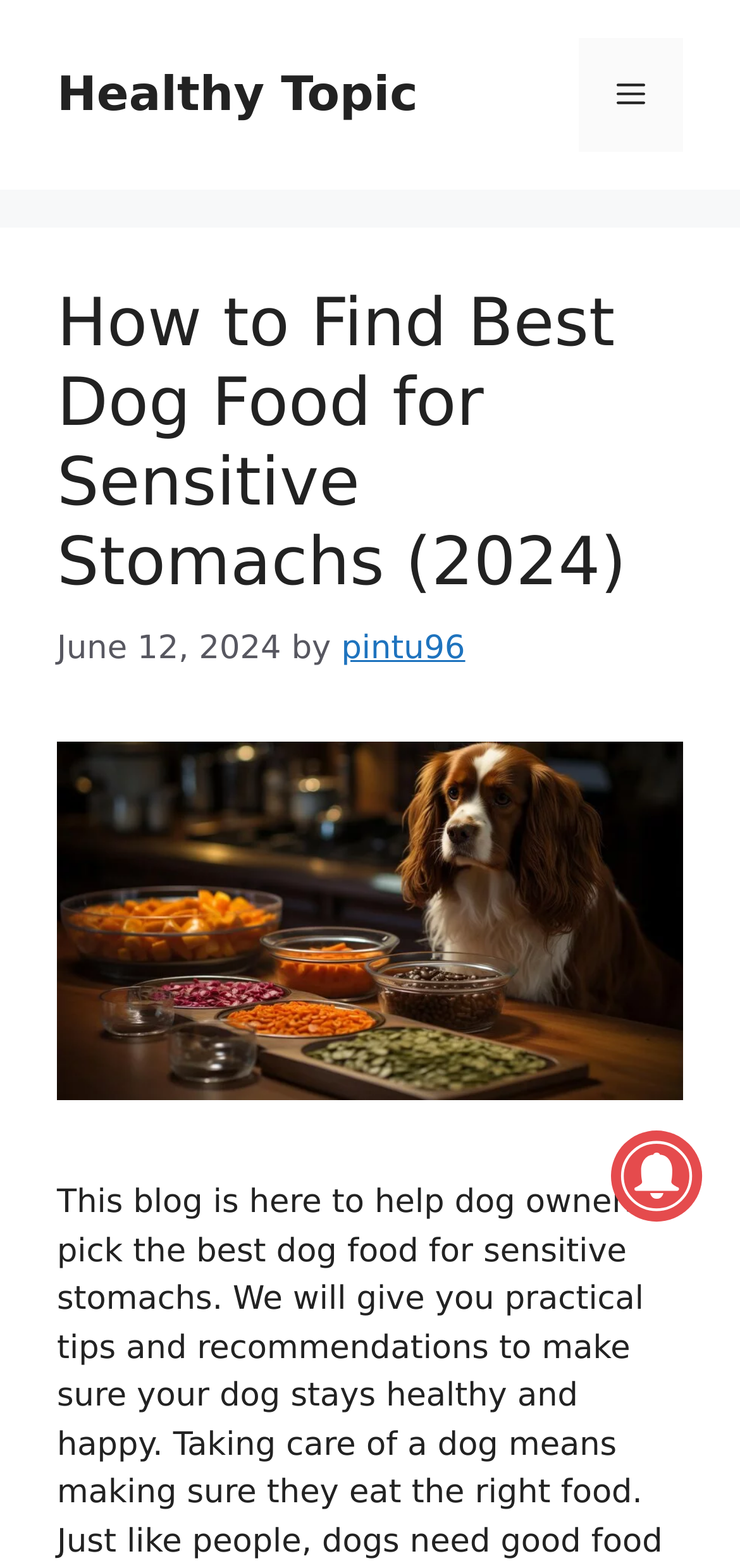Please predict the bounding box coordinates (top-left x, top-left y, bottom-right x, bottom-right y) for the UI element in the screenshot that fits the description: Healthy Topic

[0.077, 0.042, 0.565, 0.077]